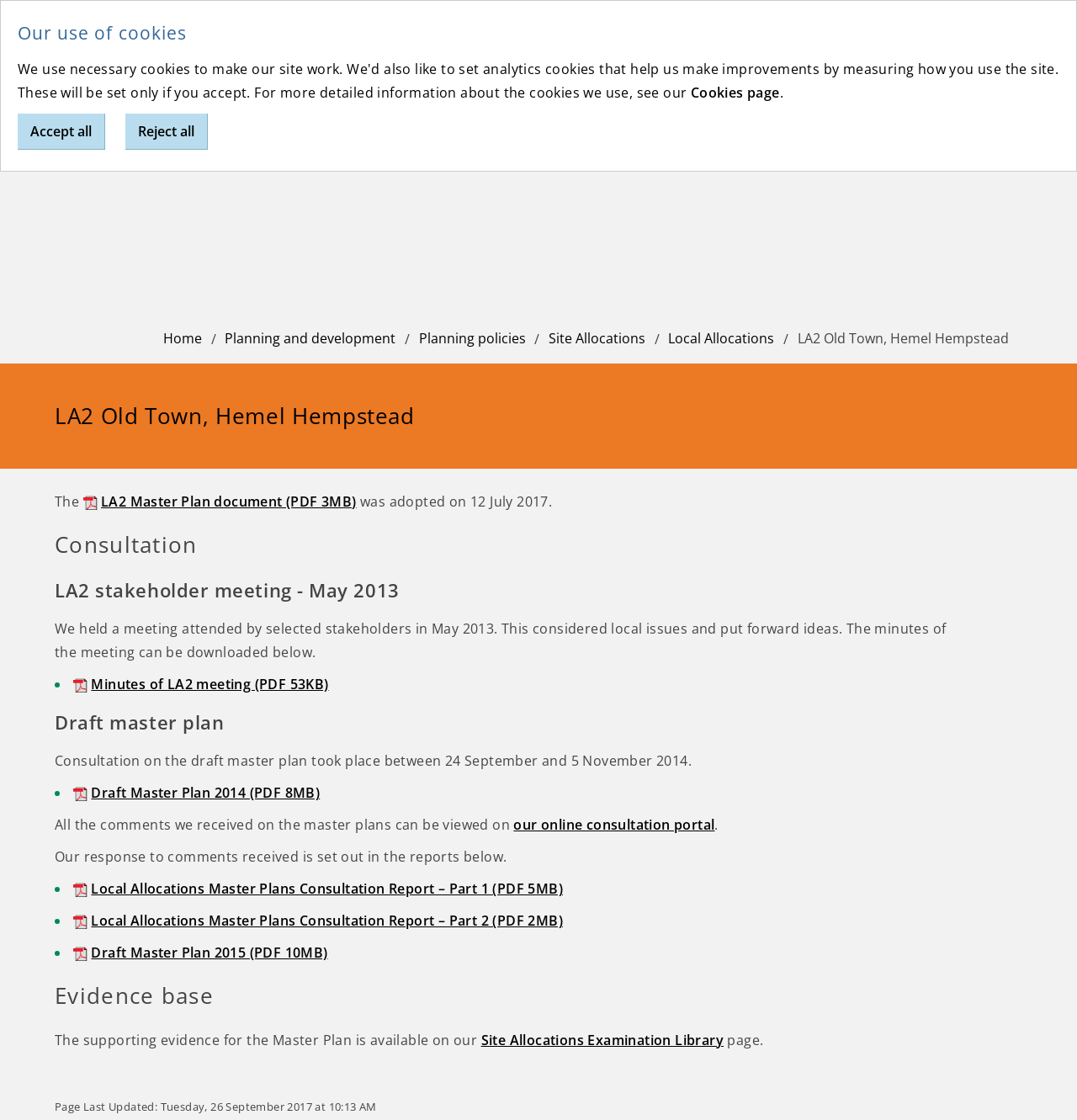Determine the bounding box coordinates for the area that should be clicked to carry out the following instruction: "Search for something".

[0.754, 0.017, 0.921, 0.044]